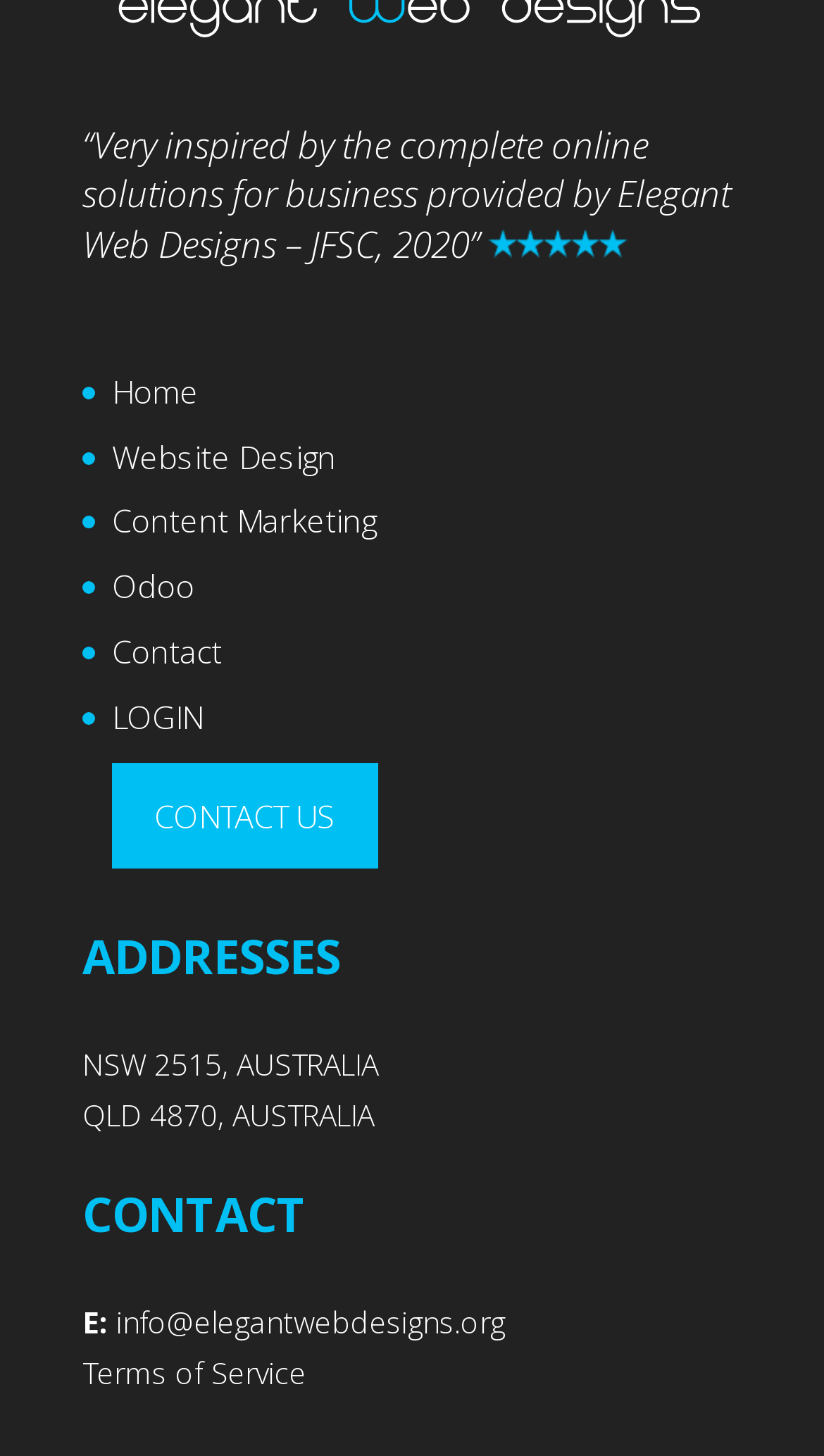How many addresses are listed? Analyze the screenshot and reply with just one word or a short phrase.

2